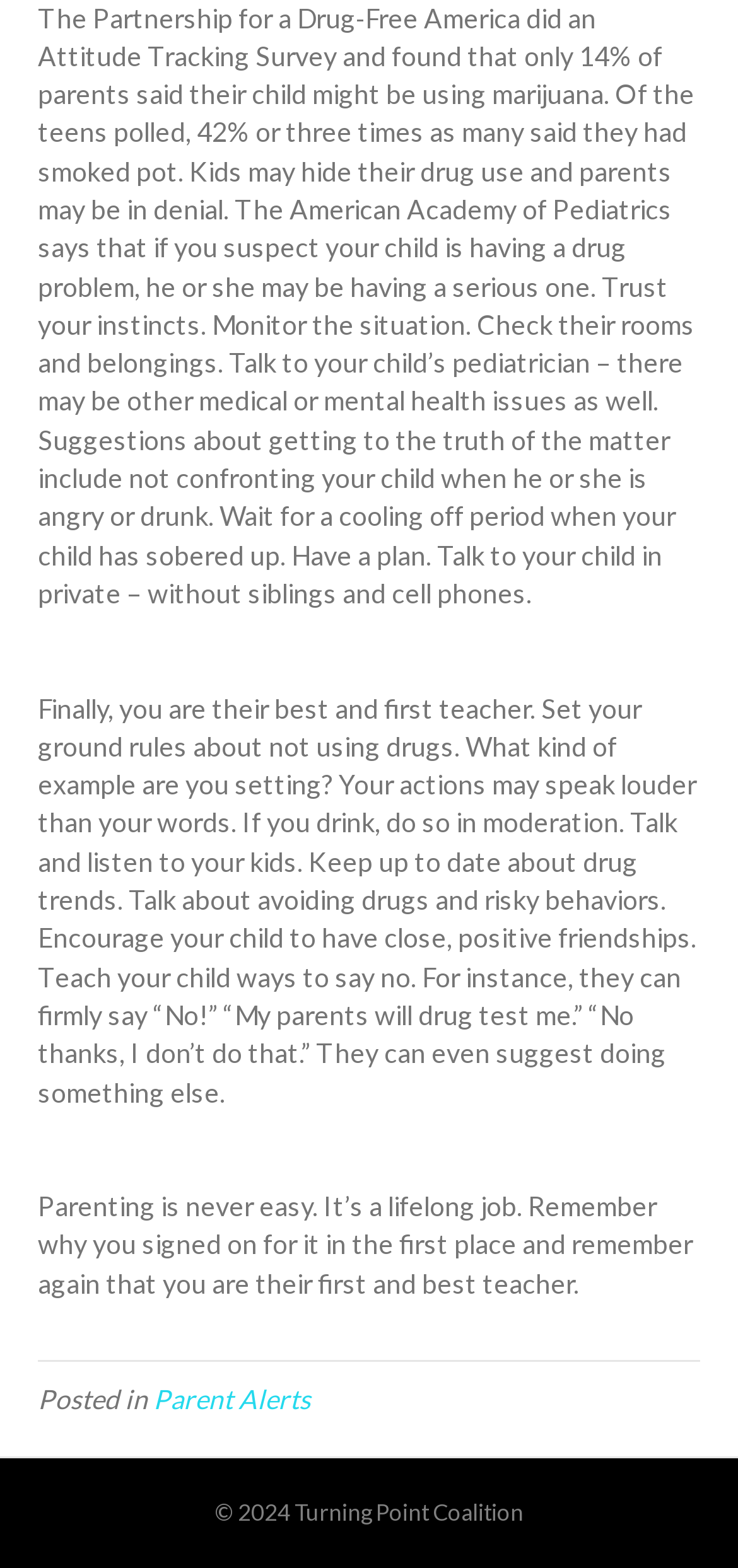What is the recommended approach to talk to a child about drug use?
Kindly offer a detailed explanation using the data available in the image.

The text suggests that when suspecting a child of having a drug problem, parents should not confront their child when they are angry or drunk, but rather wait for a cooling off period when the child has sobered up, and then have a private conversation with them.